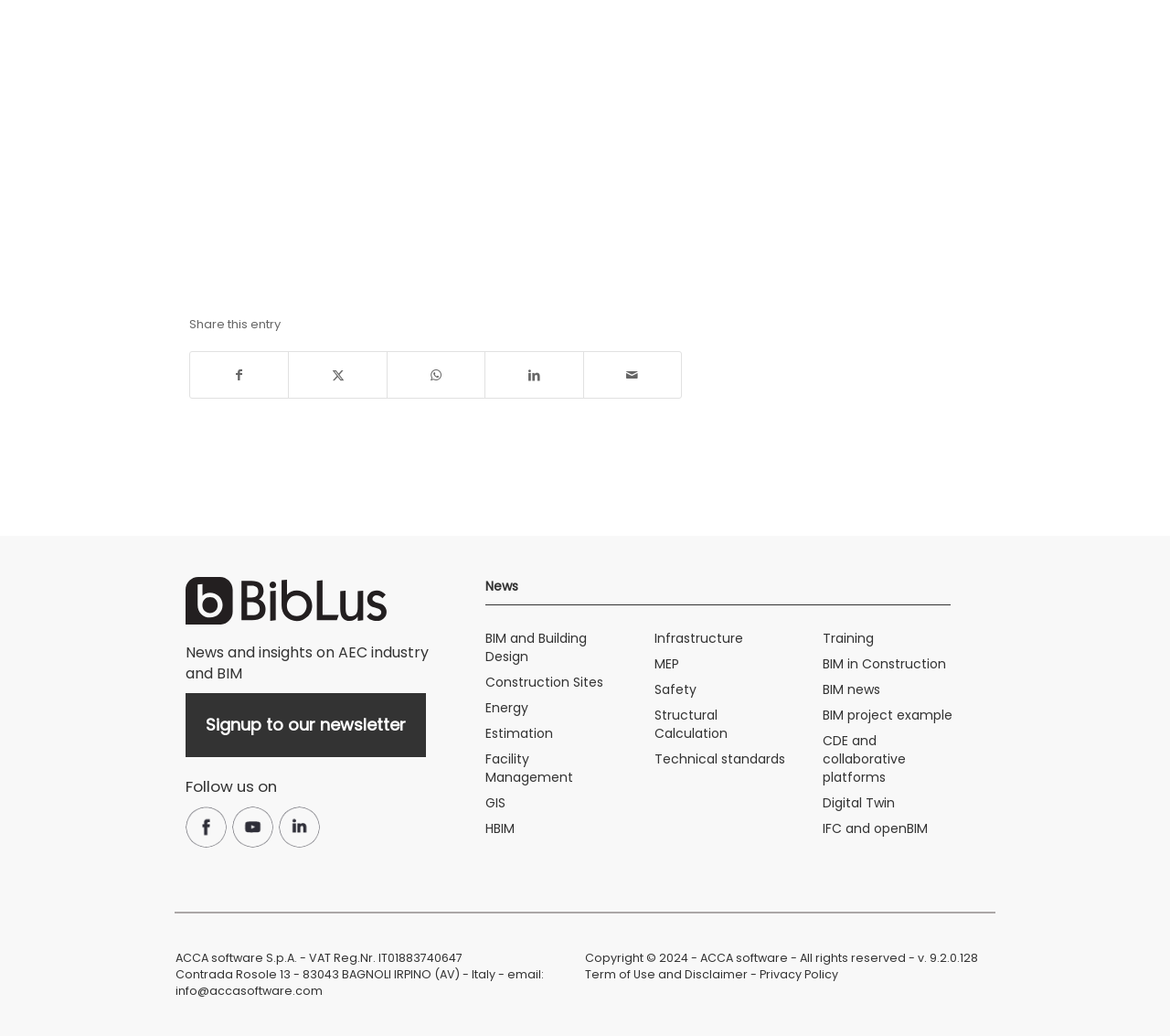Pinpoint the bounding box coordinates of the element you need to click to execute the following instruction: "Signup to our newsletter". The bounding box should be represented by four float numbers between 0 and 1, in the format [left, top, right, bottom].

[0.175, 0.689, 0.346, 0.711]